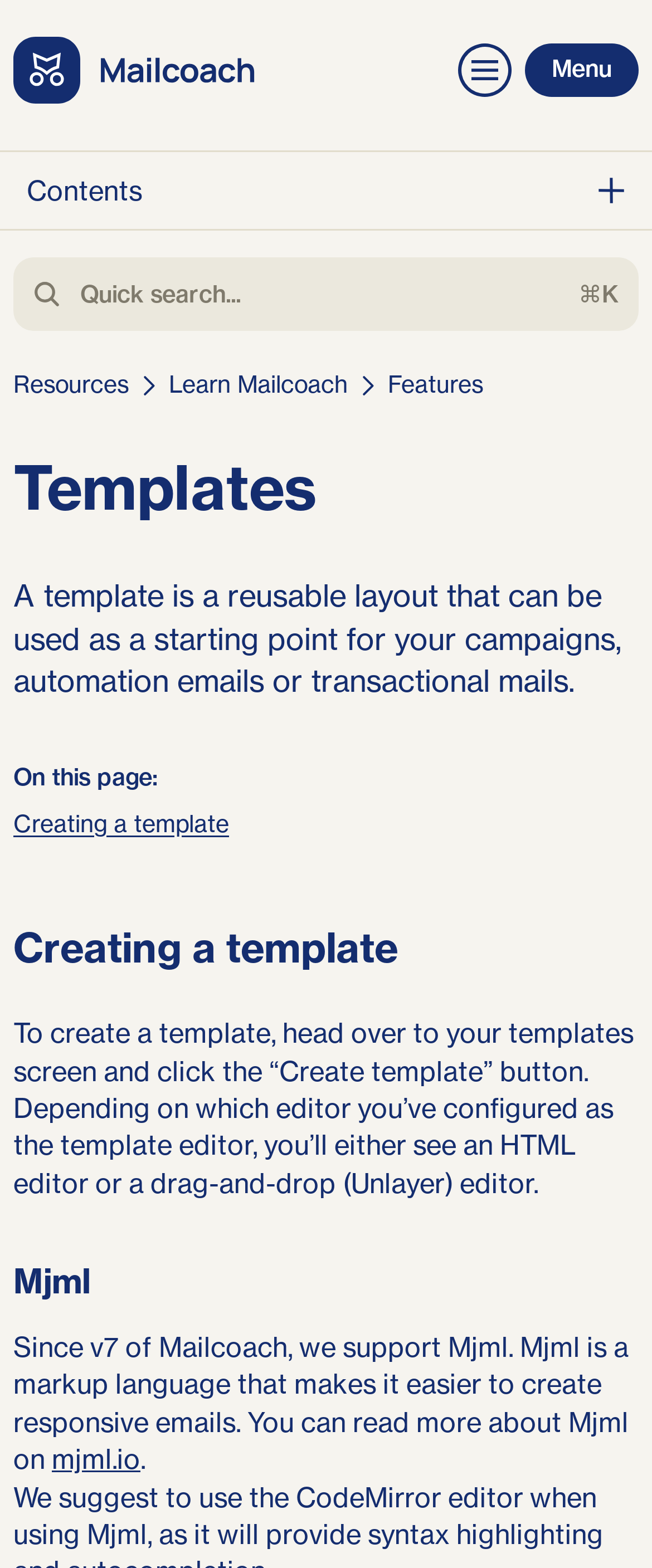Identify the bounding box coordinates for the UI element described as: "Features".

[0.595, 0.235, 0.741, 0.256]